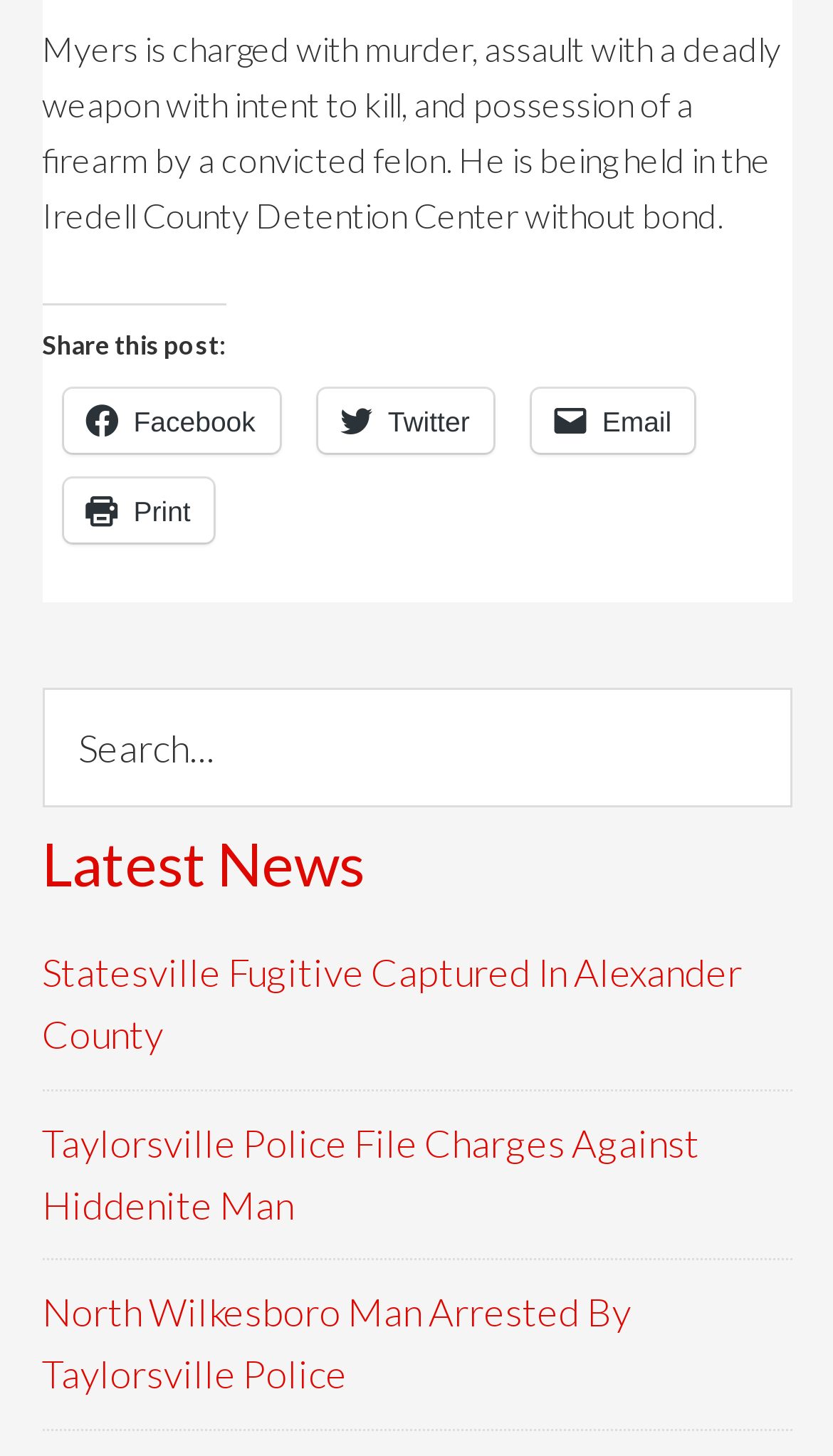Could you indicate the bounding box coordinates of the region to click in order to complete this instruction: "Share this post on Facebook".

[0.076, 0.266, 0.335, 0.31]